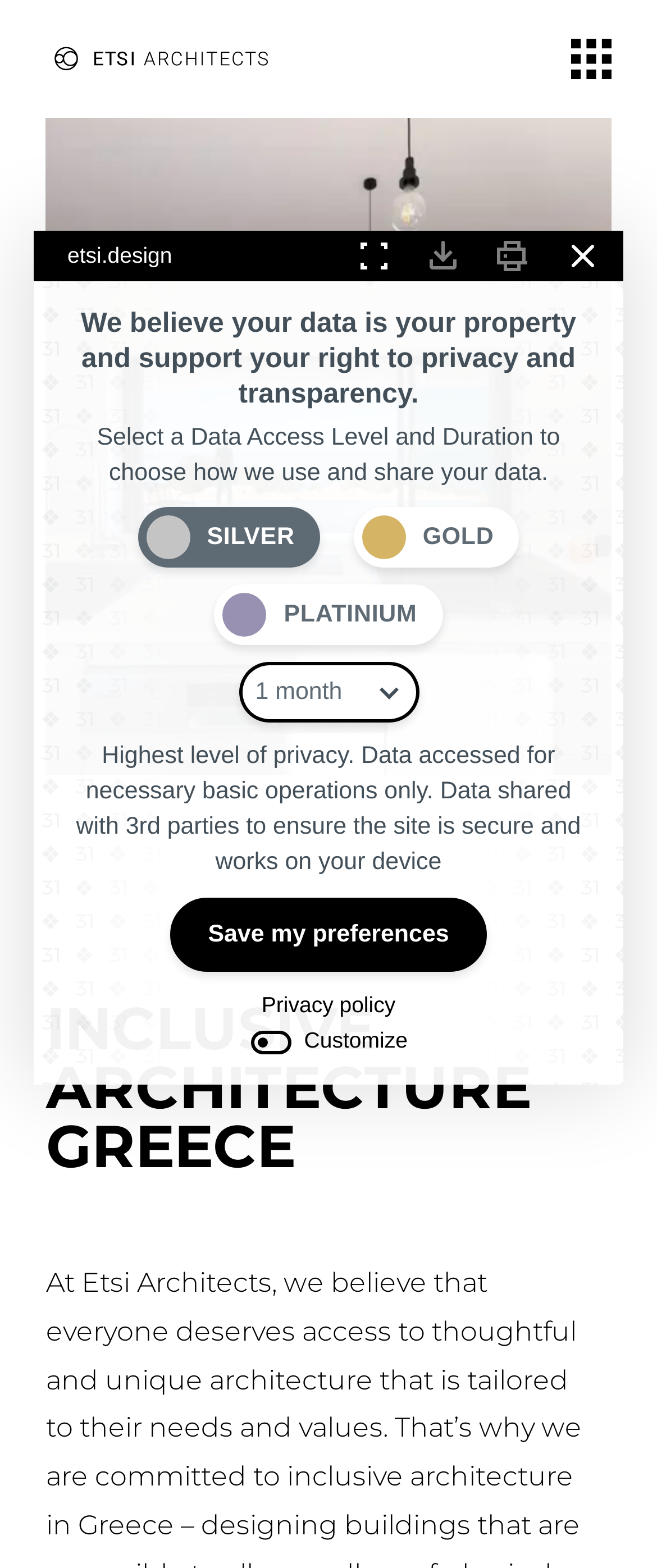Create a detailed narrative of the webpage’s visual and textual elements.

The webpage is about Inclusive Architecture in Greece, specifically Etsi Architects in Kardamyli, Mani Peninsula, with a focus on equal access, design, and comfort. 

At the top left, there is a link to "Etsi Architects" accompanied by an image with the same name. On the top right, there is another link with an image, but no text is provided. 

Below these links, a prominent heading "INCLUSIVE ARCHITECTURE GREECE" is displayed. 

A modal dialog box is presented, which discusses data privacy and transparency. It contains a brief message and several buttons, including "Expand Toggle", "Download Consent", "Print Consent", and "Close Compliance". The dialog box also includes a radiogroup with three options: "Silver", "Gold", and "Platinium", each with a corresponding label. Additionally, there is a combobox and a generic element with a lengthy text describing the highest level of privacy. 

The webpage also features three buttons: "Save my preferences", "Customize", and "Privacy policy".